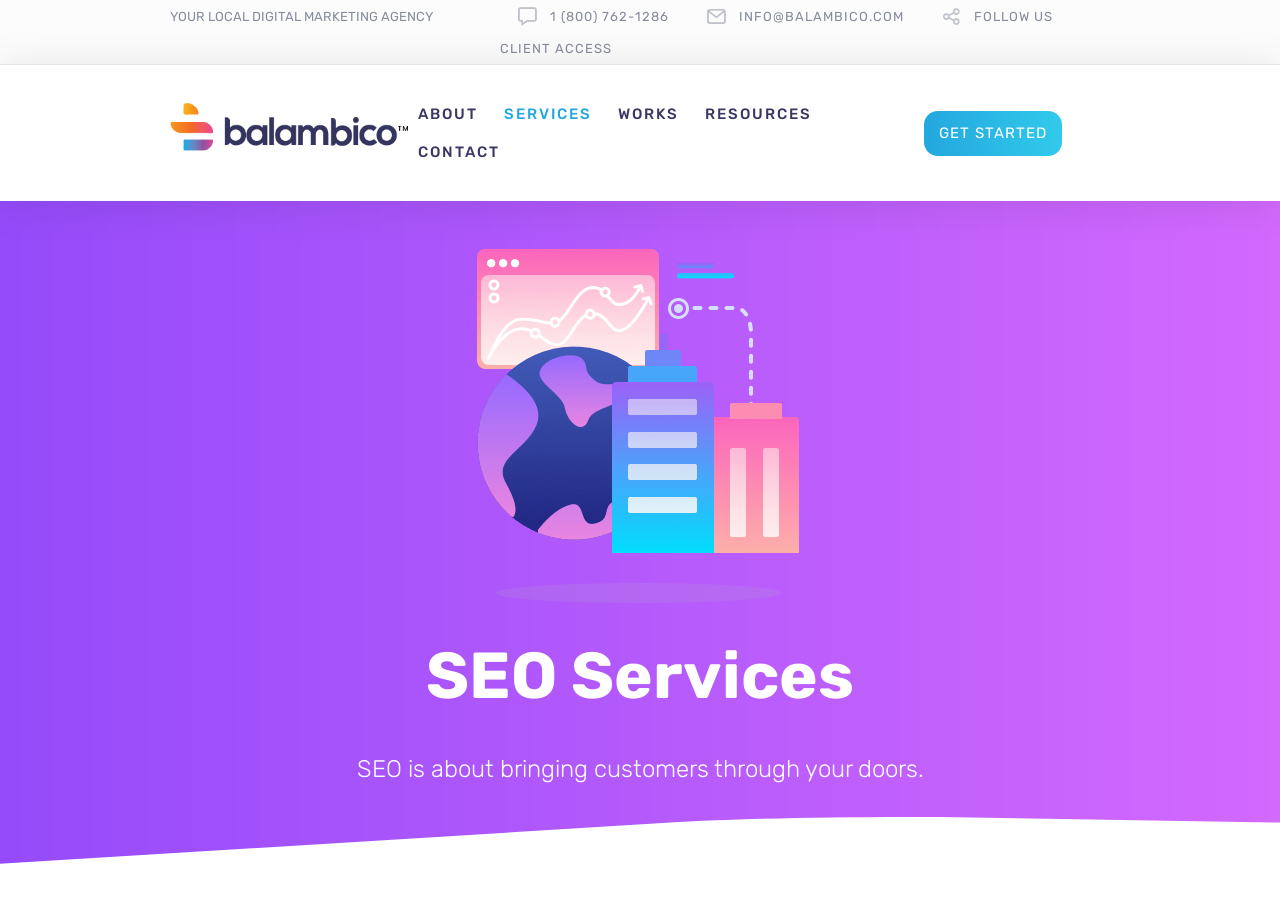What is the main service offered by this company?
Provide a short answer using one word or a brief phrase based on the image.

SEO Services